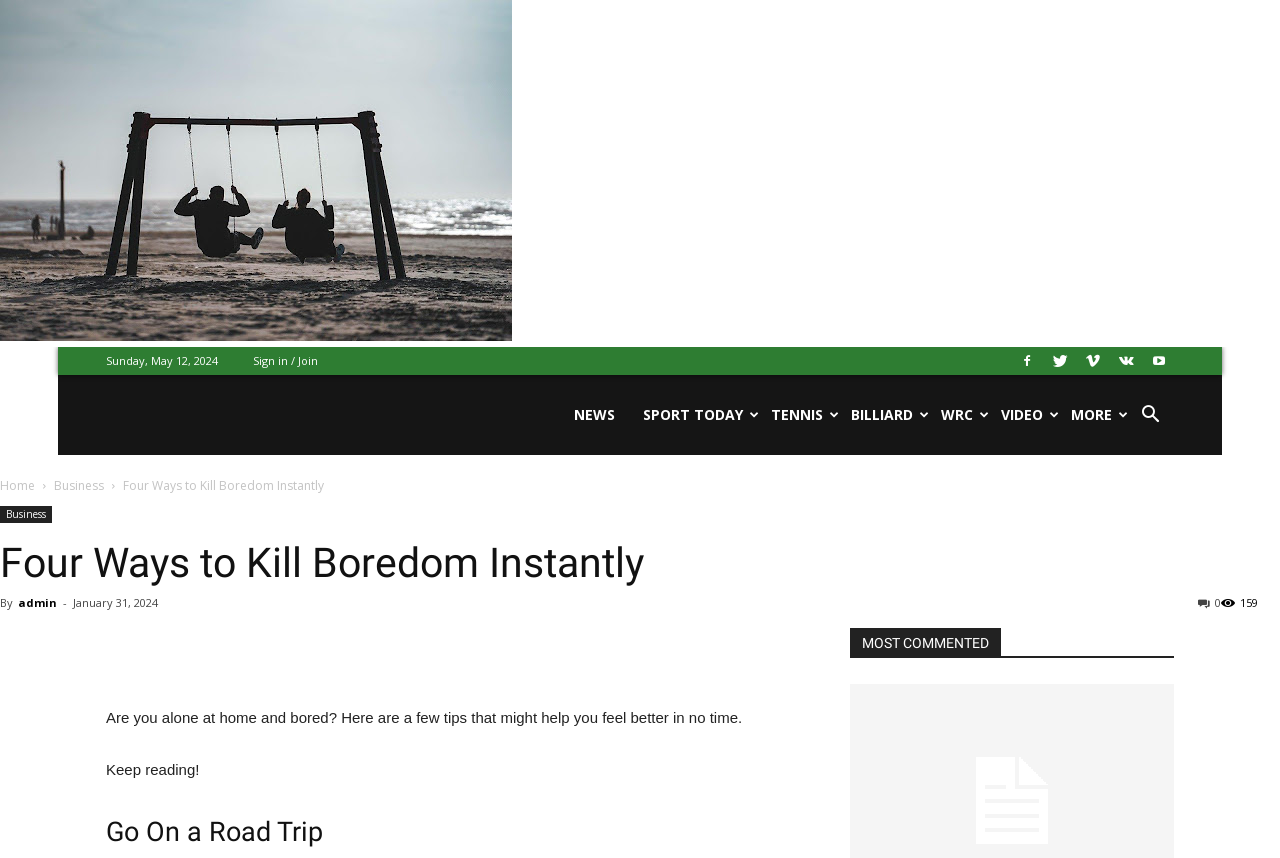Identify the bounding box coordinates of the region that should be clicked to execute the following instruction: "Click on Sign in / Join".

[0.198, 0.411, 0.248, 0.429]